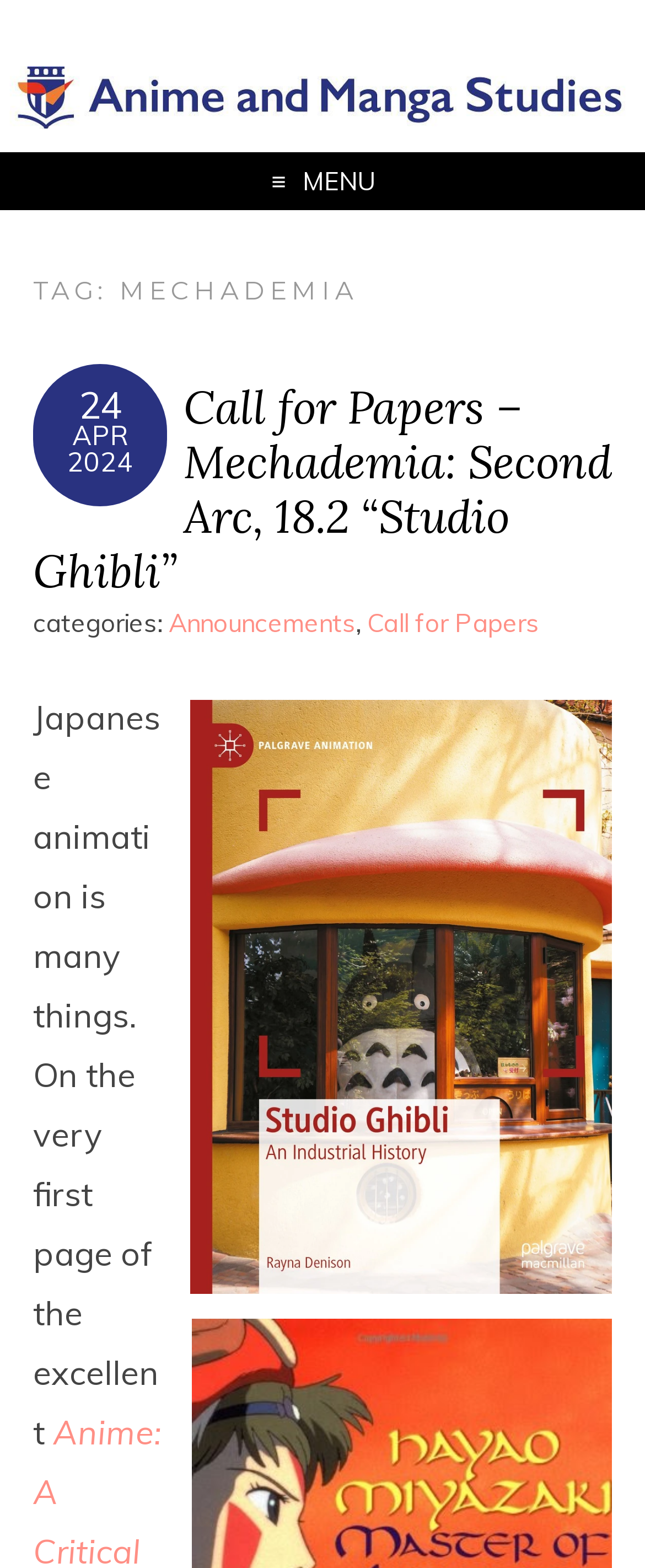Respond concisely with one word or phrase to the following query:
What is the topic of the call for papers?

Studio Ghibli